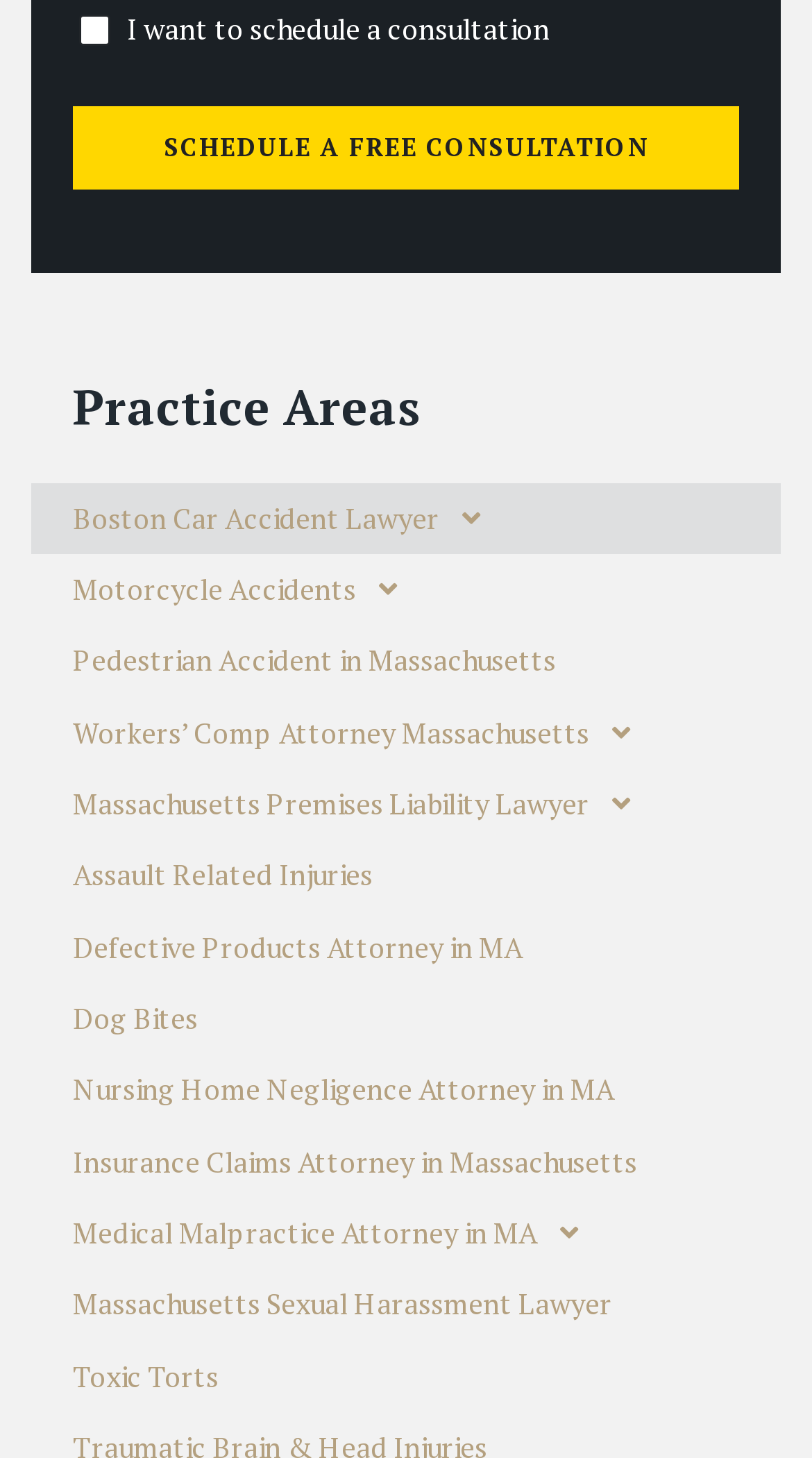How many practice areas are listed on this webpage?
Using the picture, provide a one-word or short phrase answer.

12